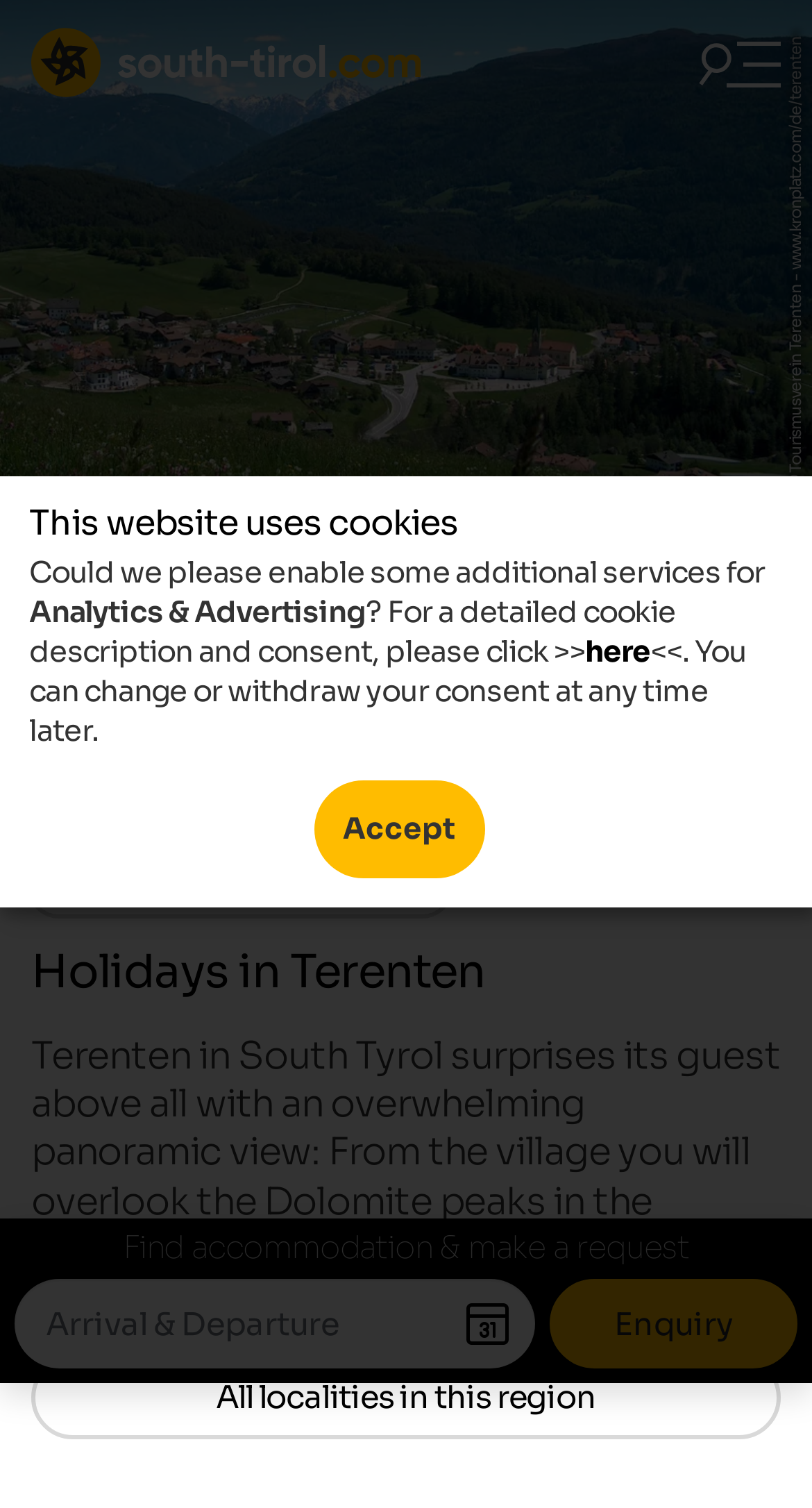Refer to the element description Infos and identify the corresponding bounding box in the screenshot. Format the coordinates as (top-left x, top-left y, bottom-right x, bottom-right y) with values in the range of 0 to 1.

[0.038, 0.371, 0.149, 0.4]